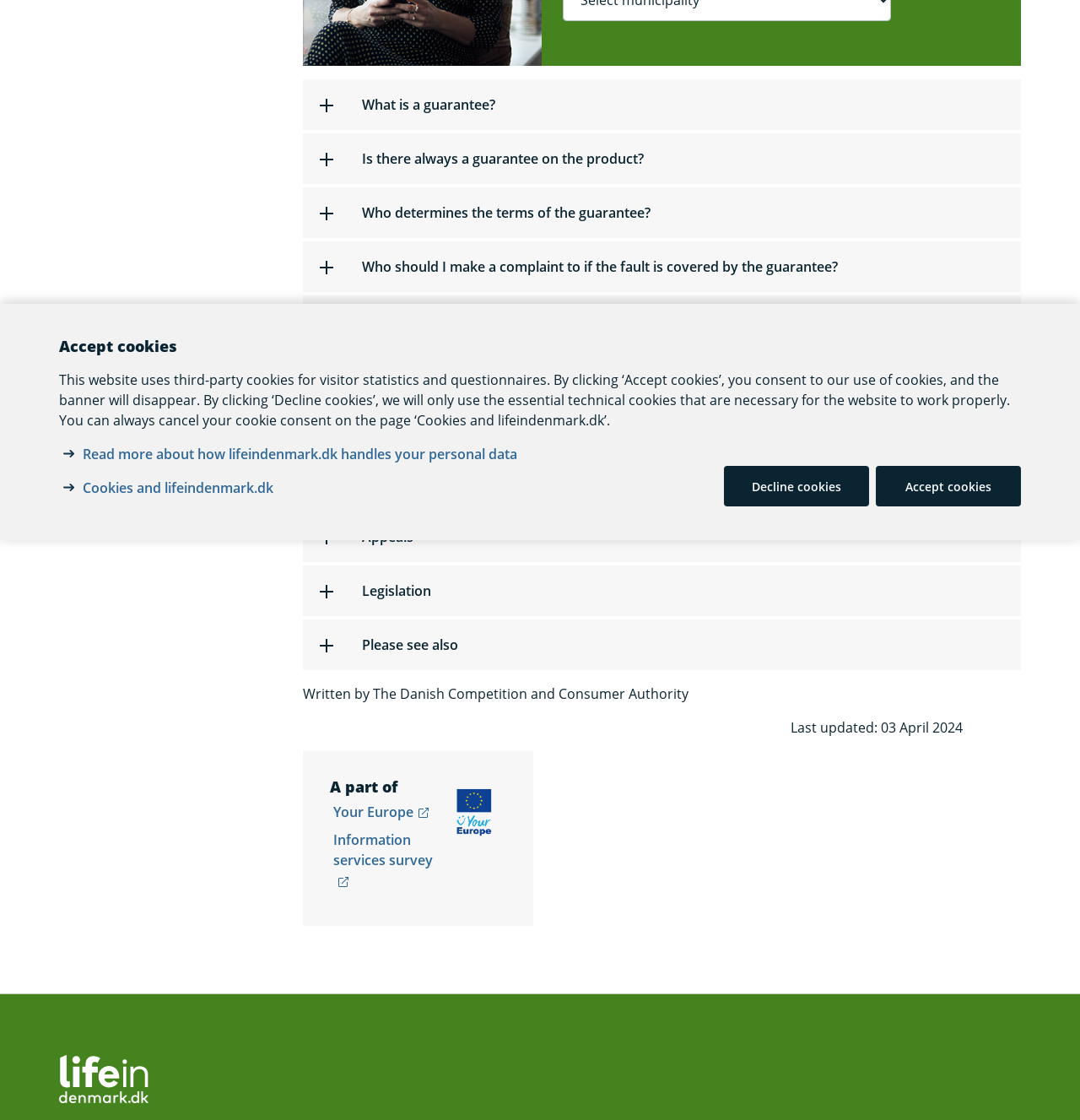Please determine the bounding box of the UI element that matches this description: Accept cookies. The coordinates should be given as (top-left x, top-left y, bottom-right x, bottom-right y), with all values between 0 and 1.

[0.811, 0.416, 0.945, 0.452]